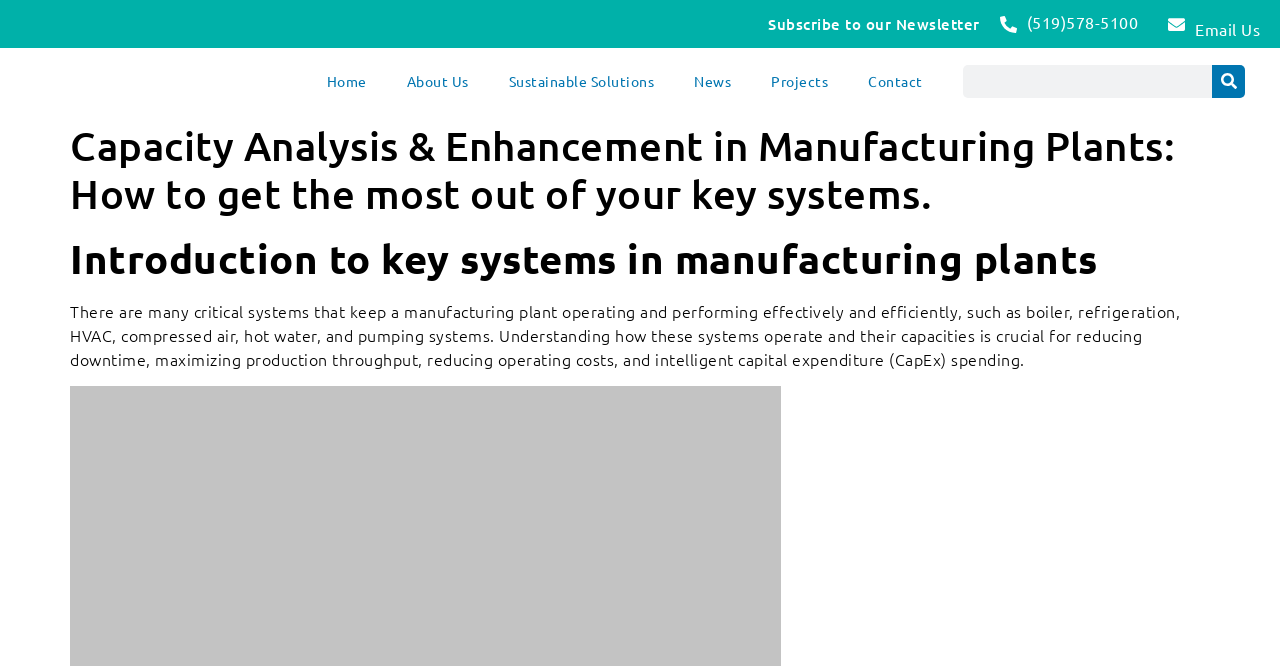Identify the bounding box coordinates of the element that should be clicked to fulfill this task: "Call us at phone number". The coordinates should be provided as four float numbers between 0 and 1, i.e., [left, top, right, bottom].

[0.802, 0.018, 0.889, 0.048]